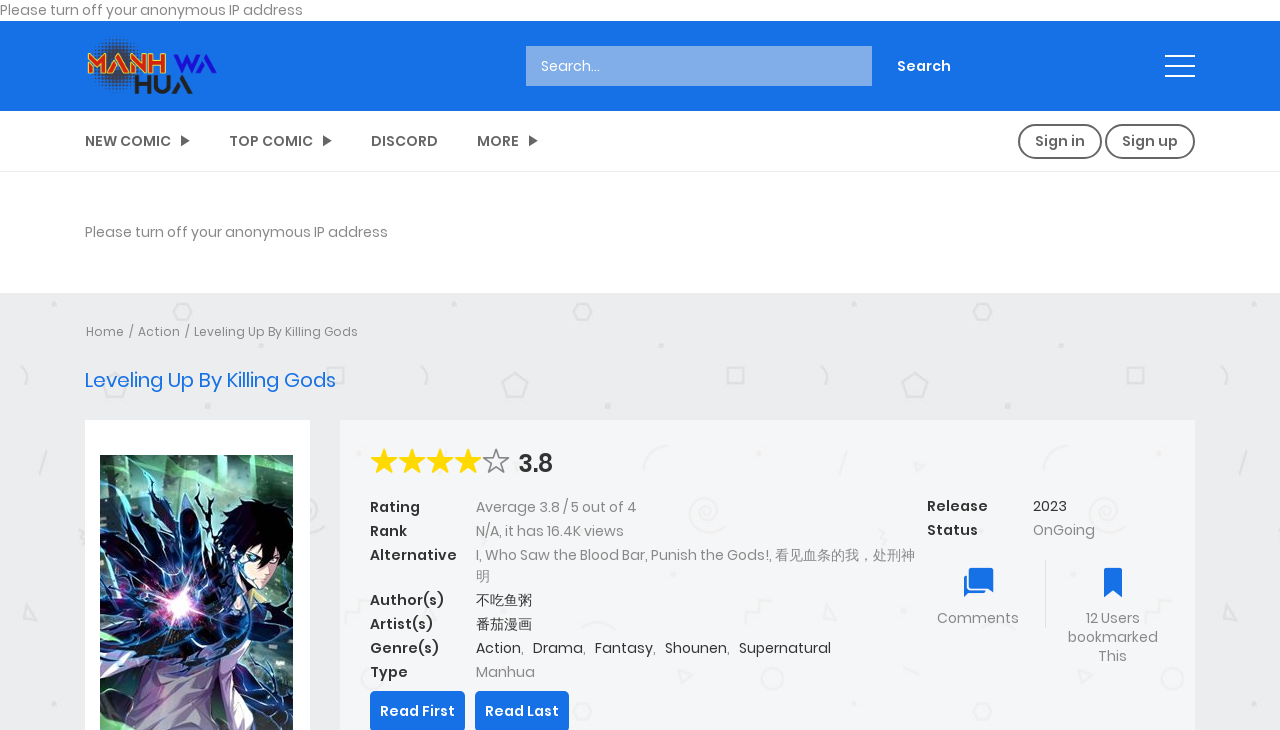Please provide a one-word or short phrase answer to the question:
What is the name of the manga?

Leveling Up By Killing Gods